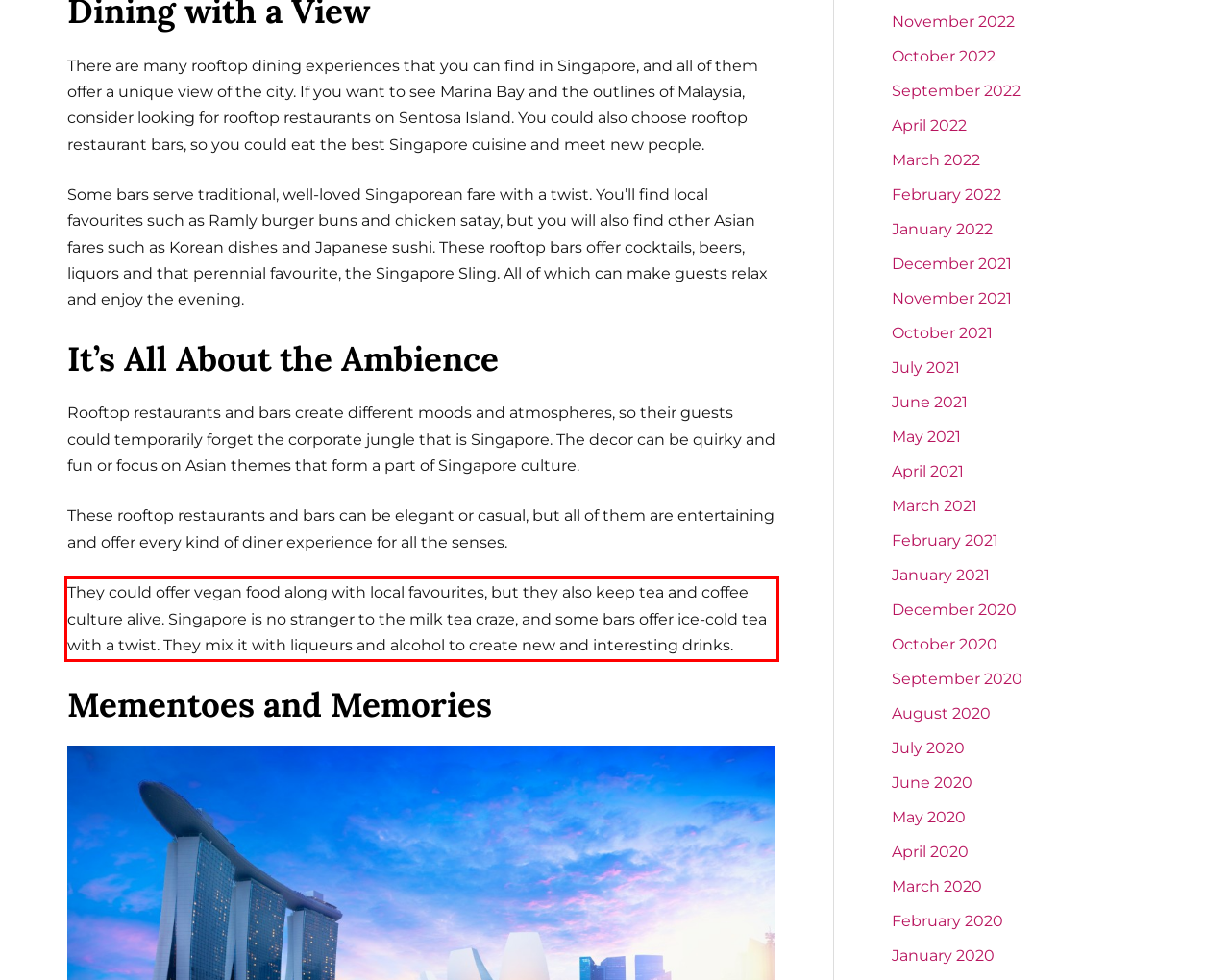You have a screenshot with a red rectangle around a UI element. Recognize and extract the text within this red bounding box using OCR.

They could offer vegan food along with local favourites, but they also keep tea and coffee culture alive. Singapore is no stranger to the milk tea craze, and some bars offer ice-cold tea with a twist. They mix it with liqueurs and alcohol to create new and interesting drinks.